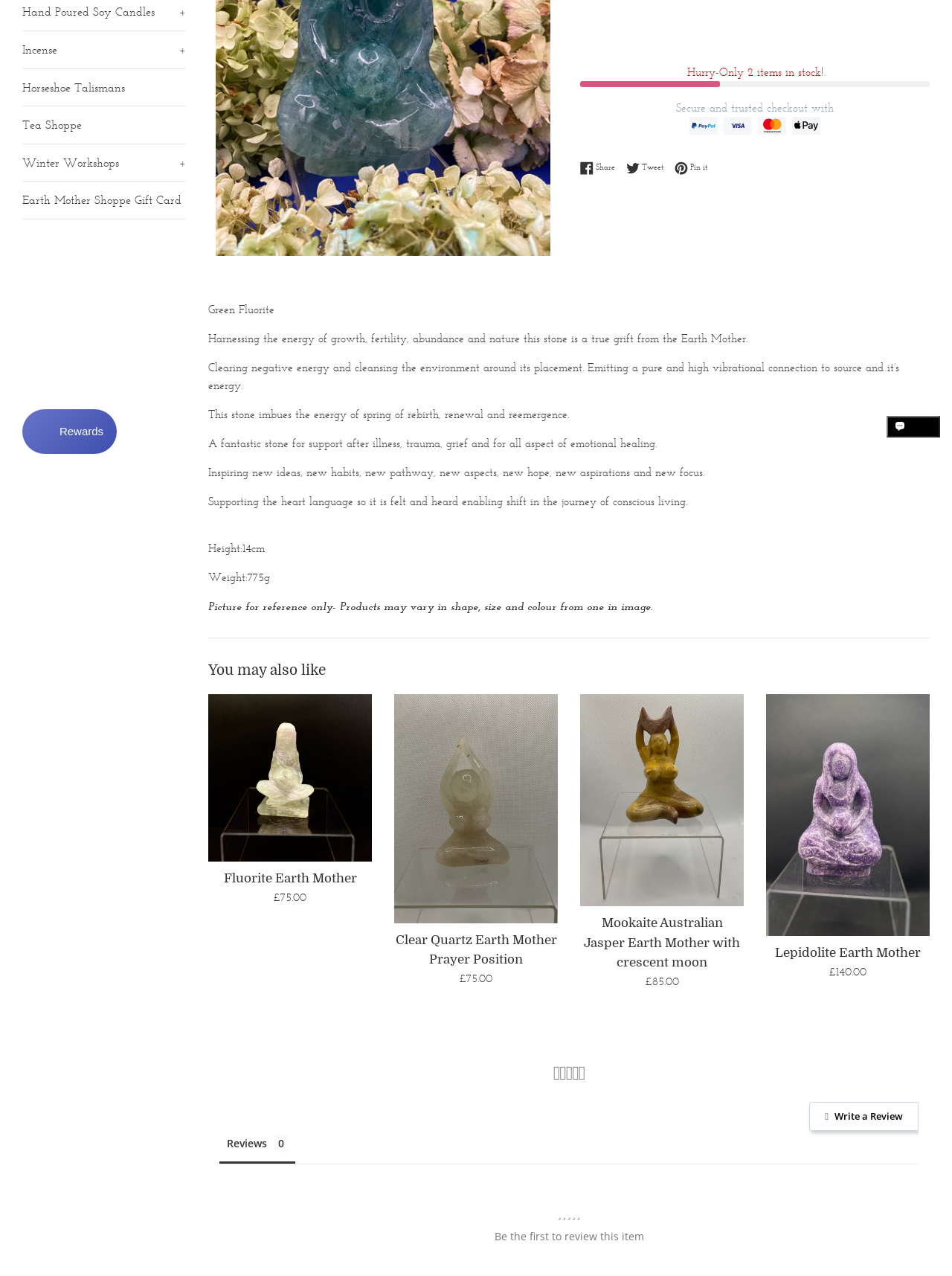Determine the bounding box coordinates of the UI element described by: "Share Share on Facebook".

[0.609, 0.043, 0.654, 0.054]